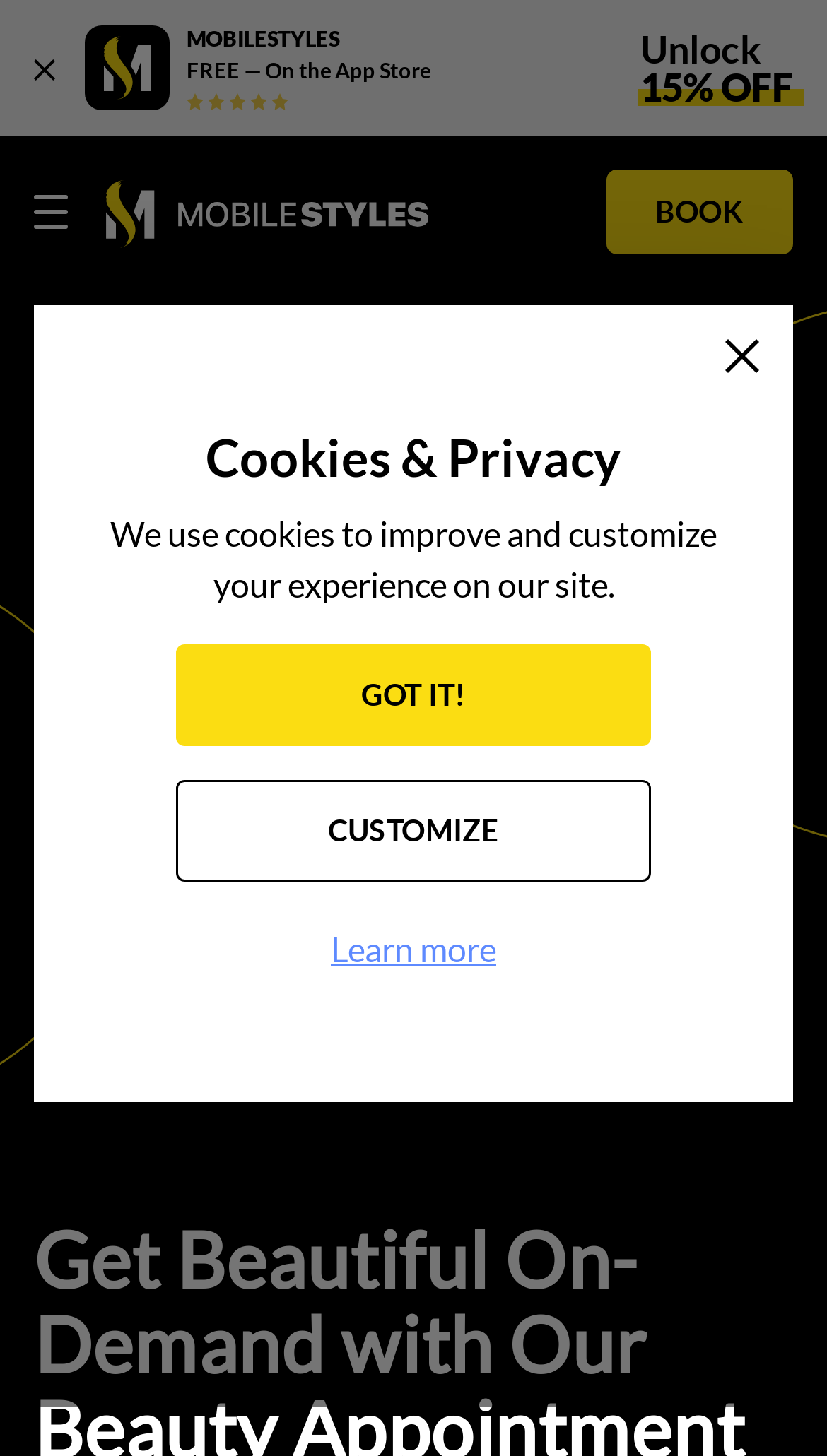Please indicate the bounding box coordinates of the element's region to be clicked to achieve the instruction: "Close the ad banner". Provide the coordinates as four float numbers between 0 and 1, i.e., [left, top, right, bottom].

[0.041, 0.033, 0.067, 0.06]